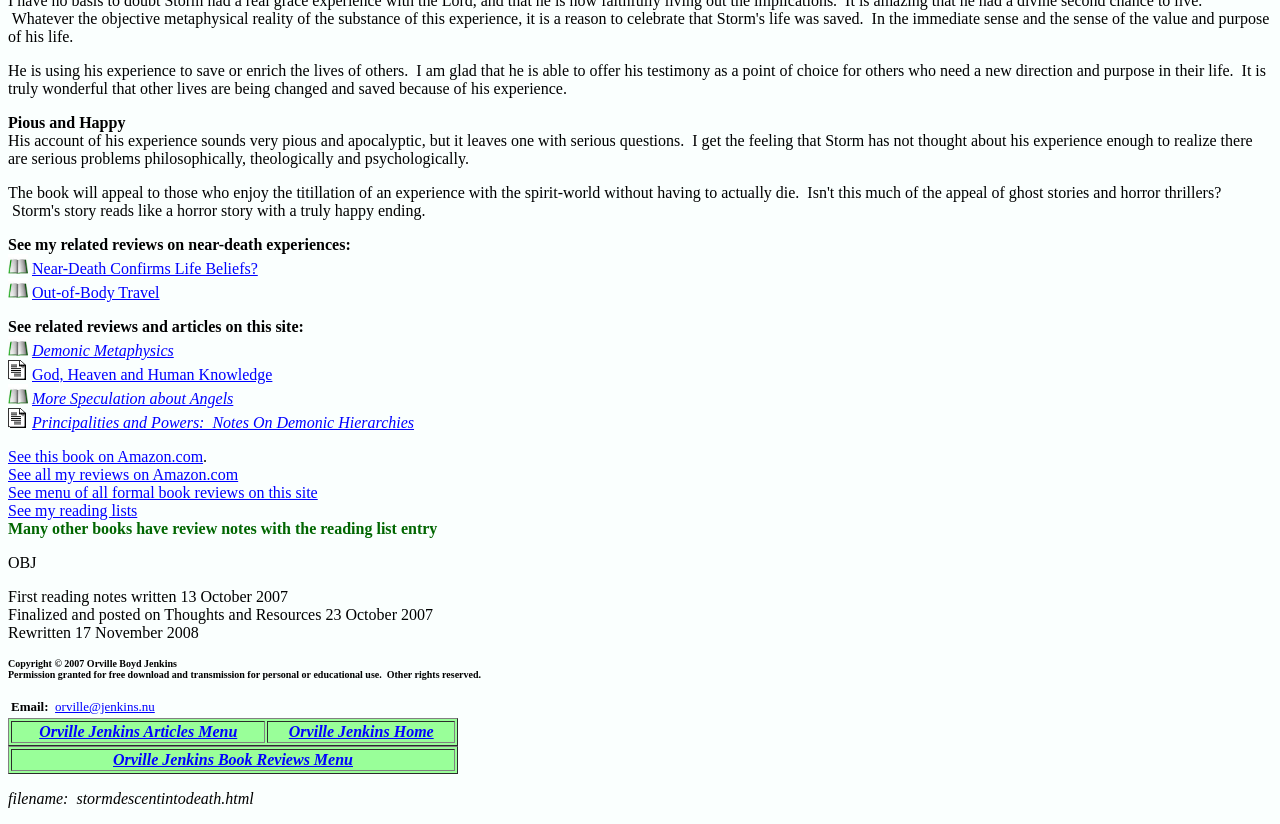Identify the bounding box coordinates of the region I need to click to complete this instruction: "Click the link to see the book on Amazon.com".

[0.006, 0.544, 0.159, 0.564]